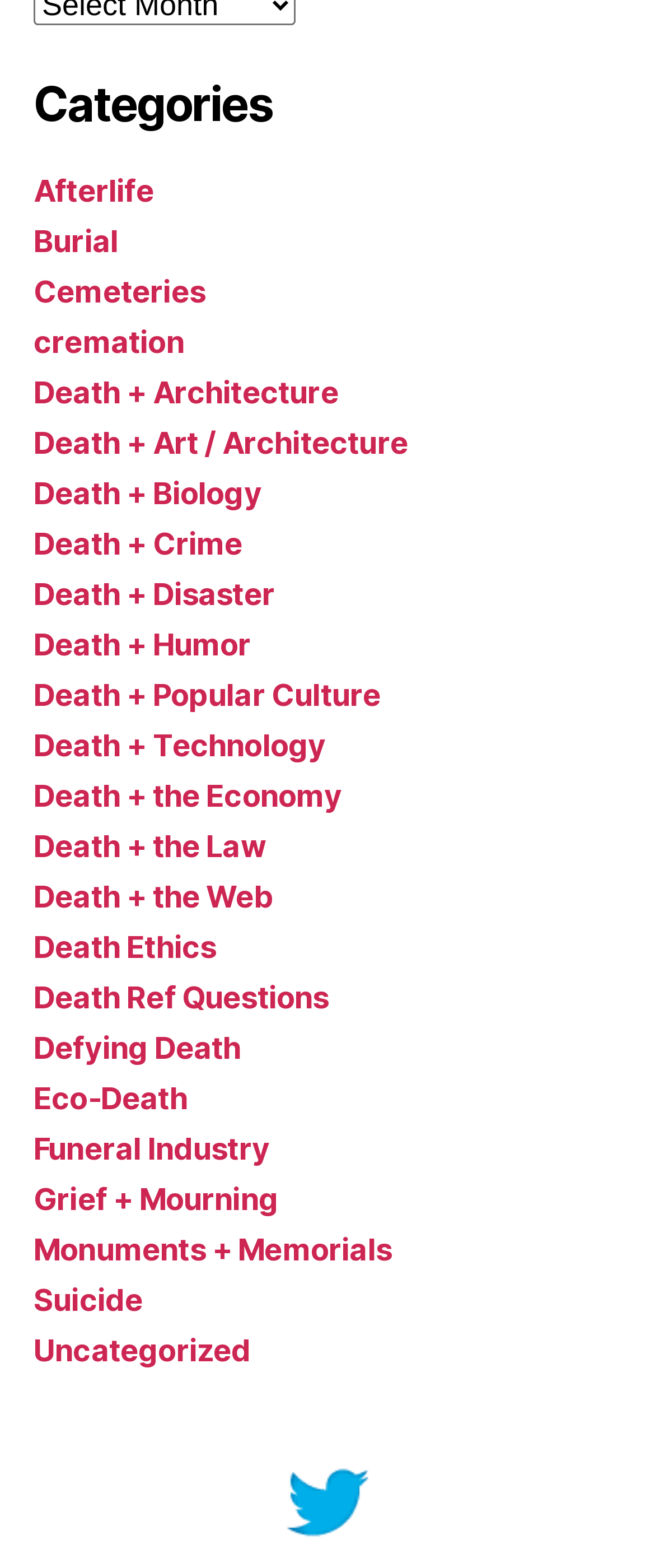Please specify the bounding box coordinates of the element that should be clicked to execute the given instruction: 'Visit the 'Death + Architecture' page'. Ensure the coordinates are four float numbers between 0 and 1, expressed as [left, top, right, bottom].

[0.051, 0.239, 0.517, 0.261]